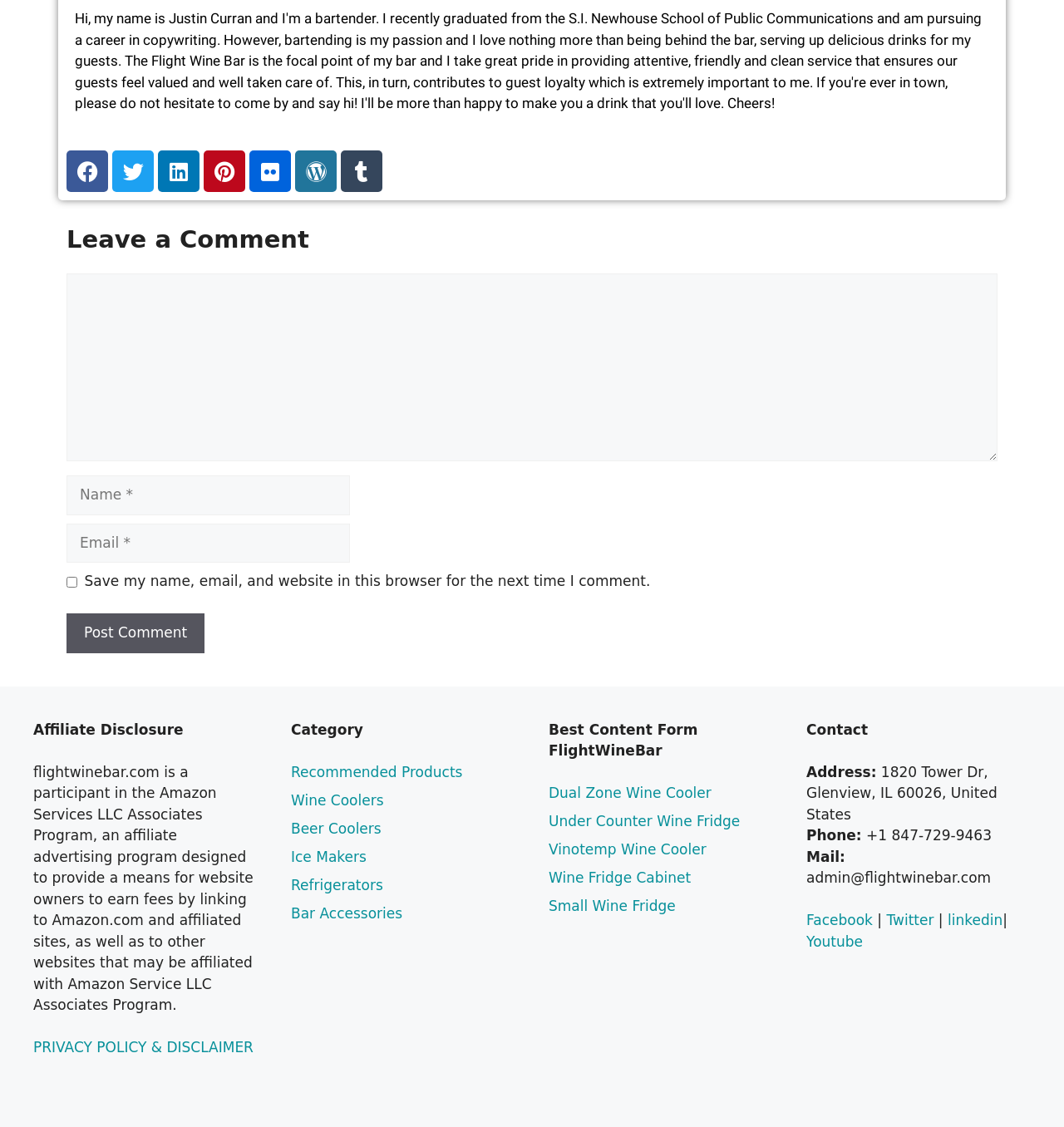Please identify the bounding box coordinates of where to click in order to follow the instruction: "Click on the Recommended Products link".

[0.273, 0.678, 0.435, 0.692]